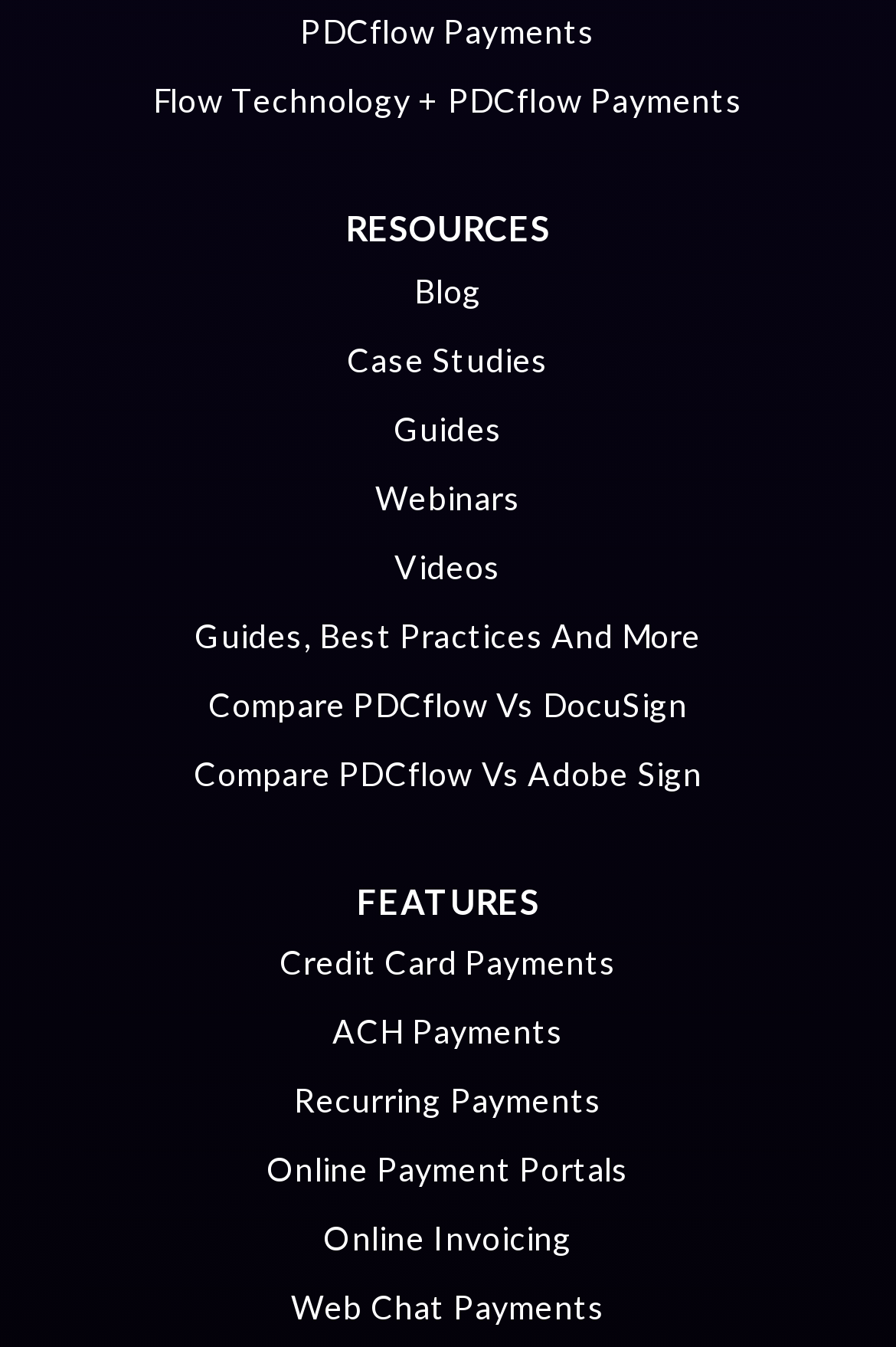How many payment-related links are under FEATURES?
From the image, respond using a single word or phrase.

5